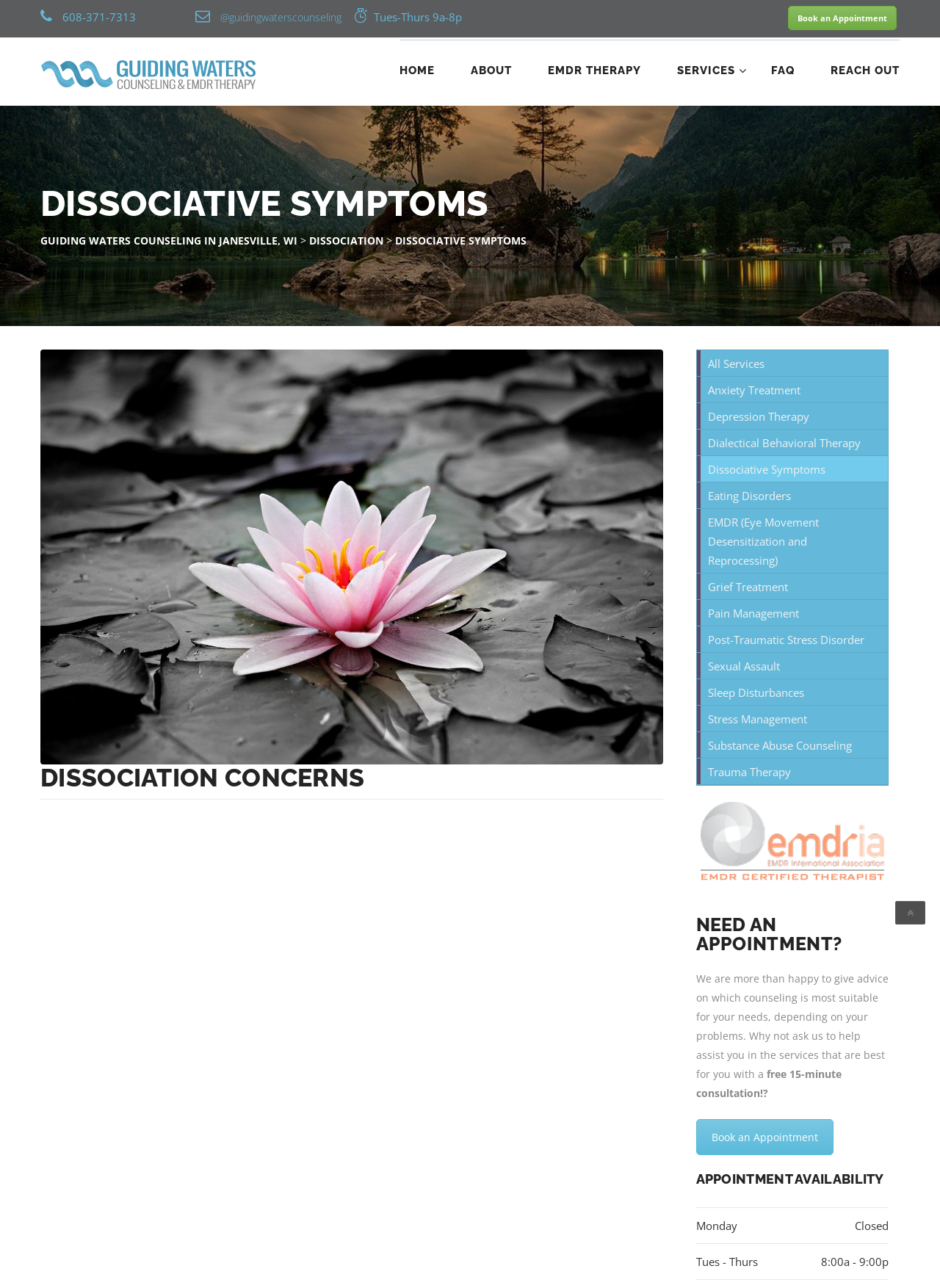Determine the bounding box coordinates in the format (top-left x, top-left y, bottom-right x, bottom-right y). Ensure all values are floating point numbers between 0 and 1. Identify the bounding box of the UI element described by: Anxiety Treatment

[0.741, 0.292, 0.945, 0.313]